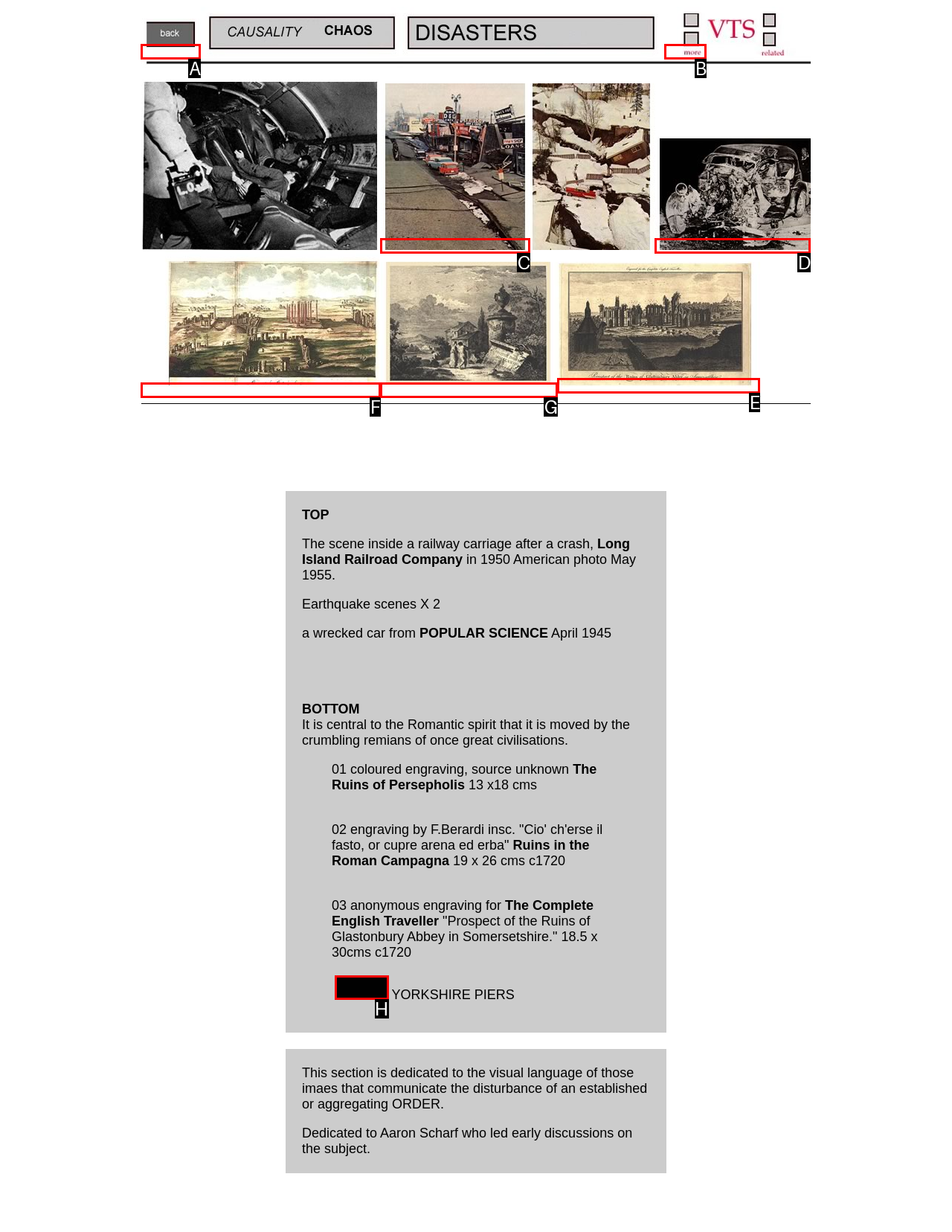Determine which HTML element to click to execute the following task: View the ruins of Persepholis Answer with the letter of the selected option.

H